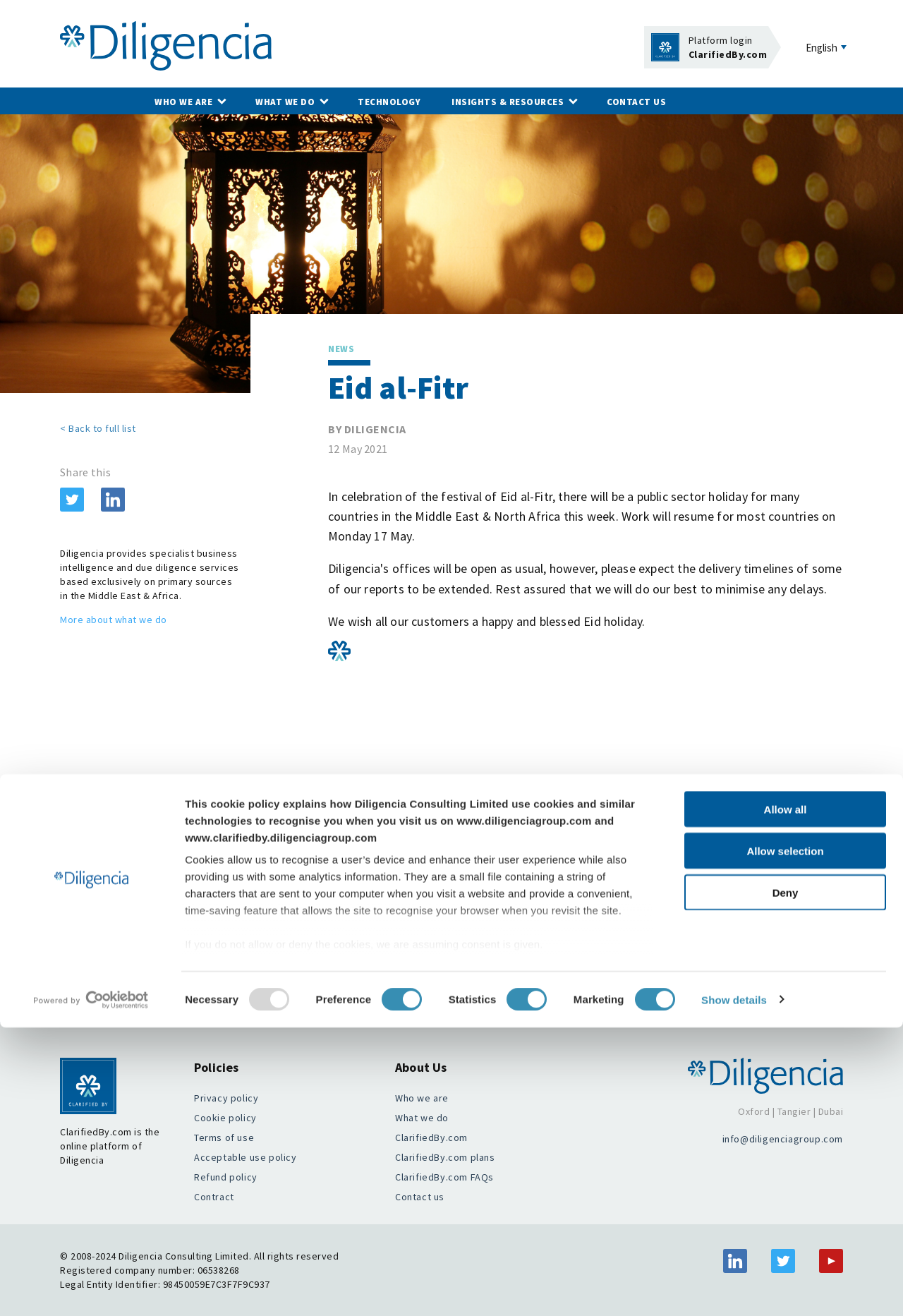Identify the bounding box coordinates of the part that should be clicked to carry out this instruction: "Click the 'Allow selection' button".

[0.758, 0.538, 0.981, 0.566]